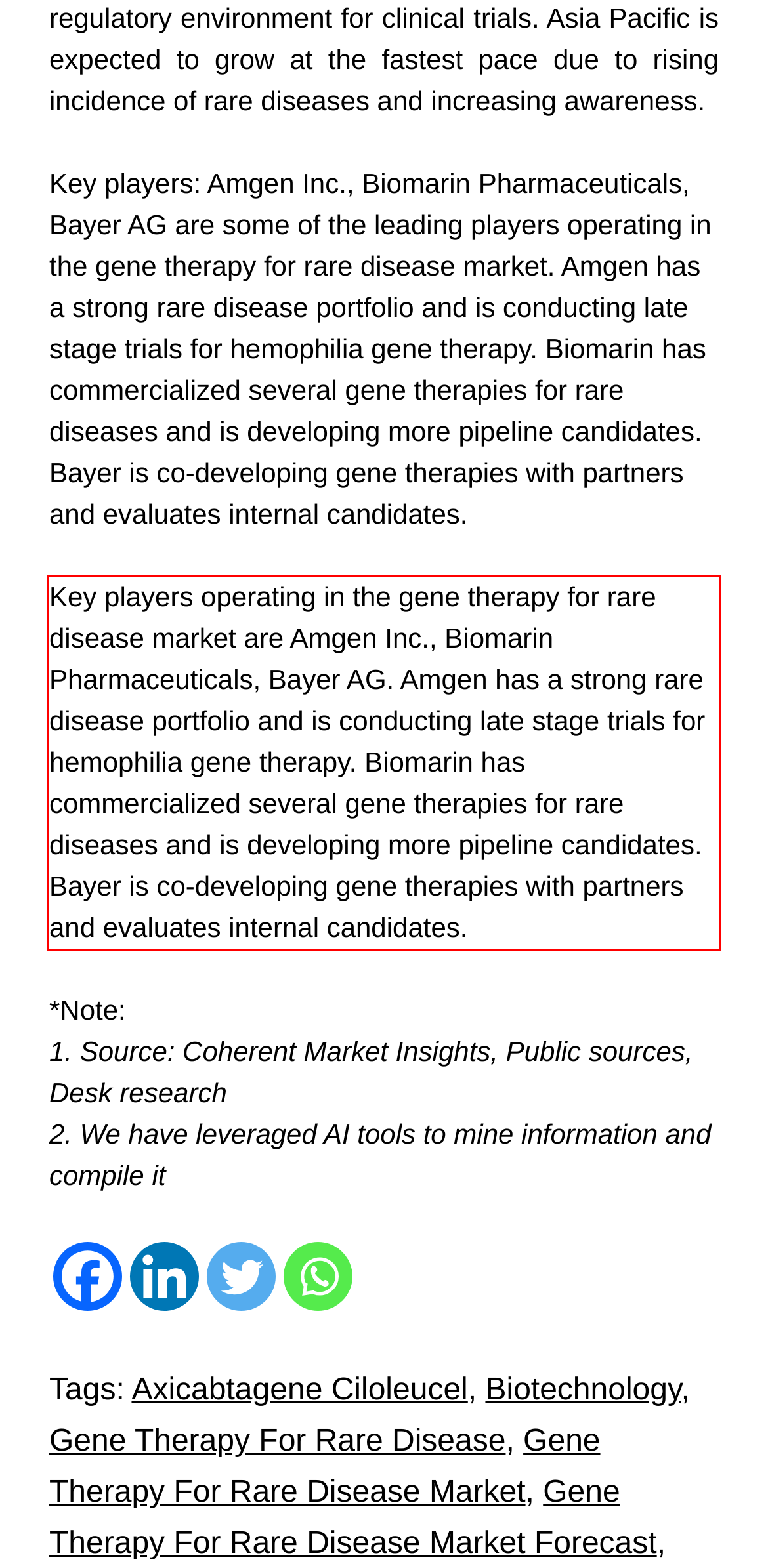You are provided with a webpage screenshot that includes a red rectangle bounding box. Extract the text content from within the bounding box using OCR.

Key players operating in the gene therapy for rare disease market are Amgen Inc., Biomarin Pharmaceuticals, Bayer AG. Amgen has a strong rare disease portfolio and is conducting late stage trials for hemophilia gene therapy. Biomarin has commercialized several gene therapies for rare diseases and is developing more pipeline candidates. Bayer is co-developing gene therapies with partners and evaluates internal candidates.